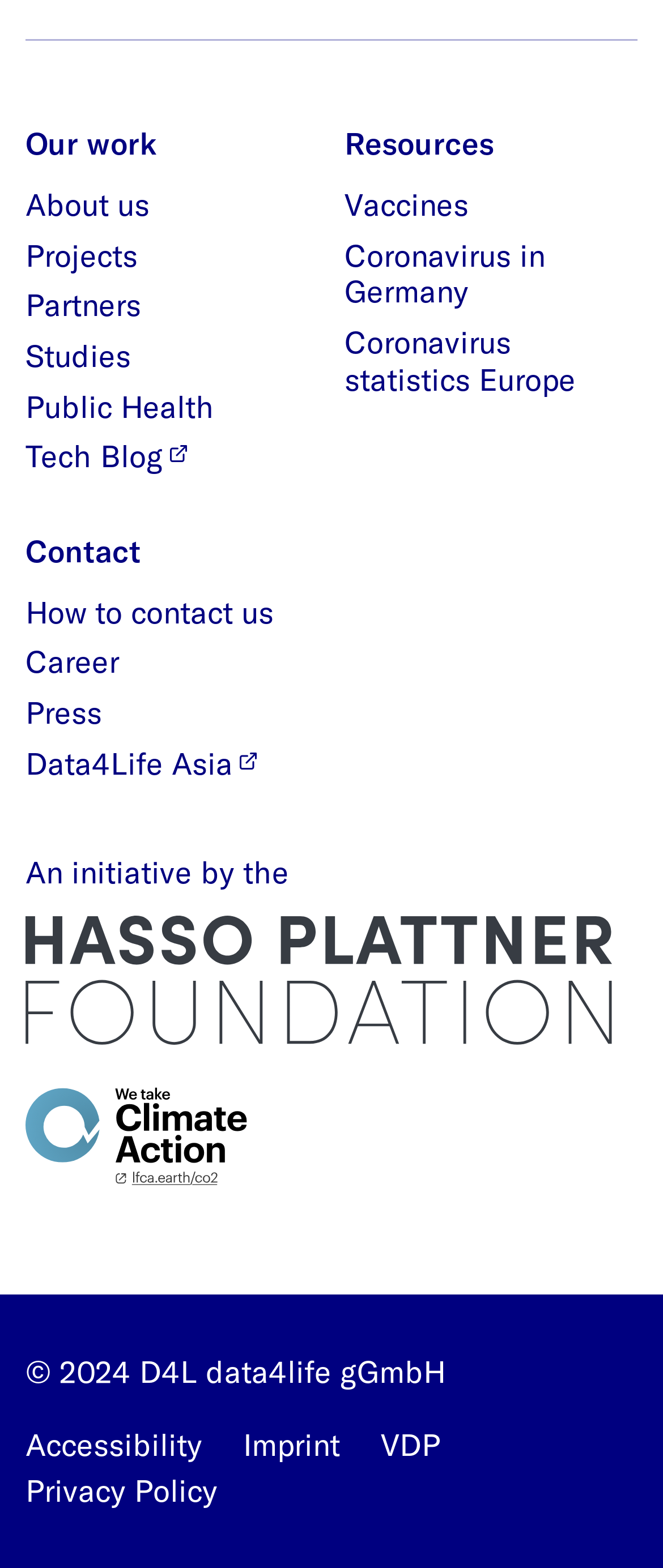What is the copyright year of the webpage?
Could you answer the question with a detailed and thorough explanation?

By analyzing the webpage content, I found a copyright notice at the bottom of the page that mentions '© 2024 D4L data4life gGmbH', which indicates that the copyright year is 2024.